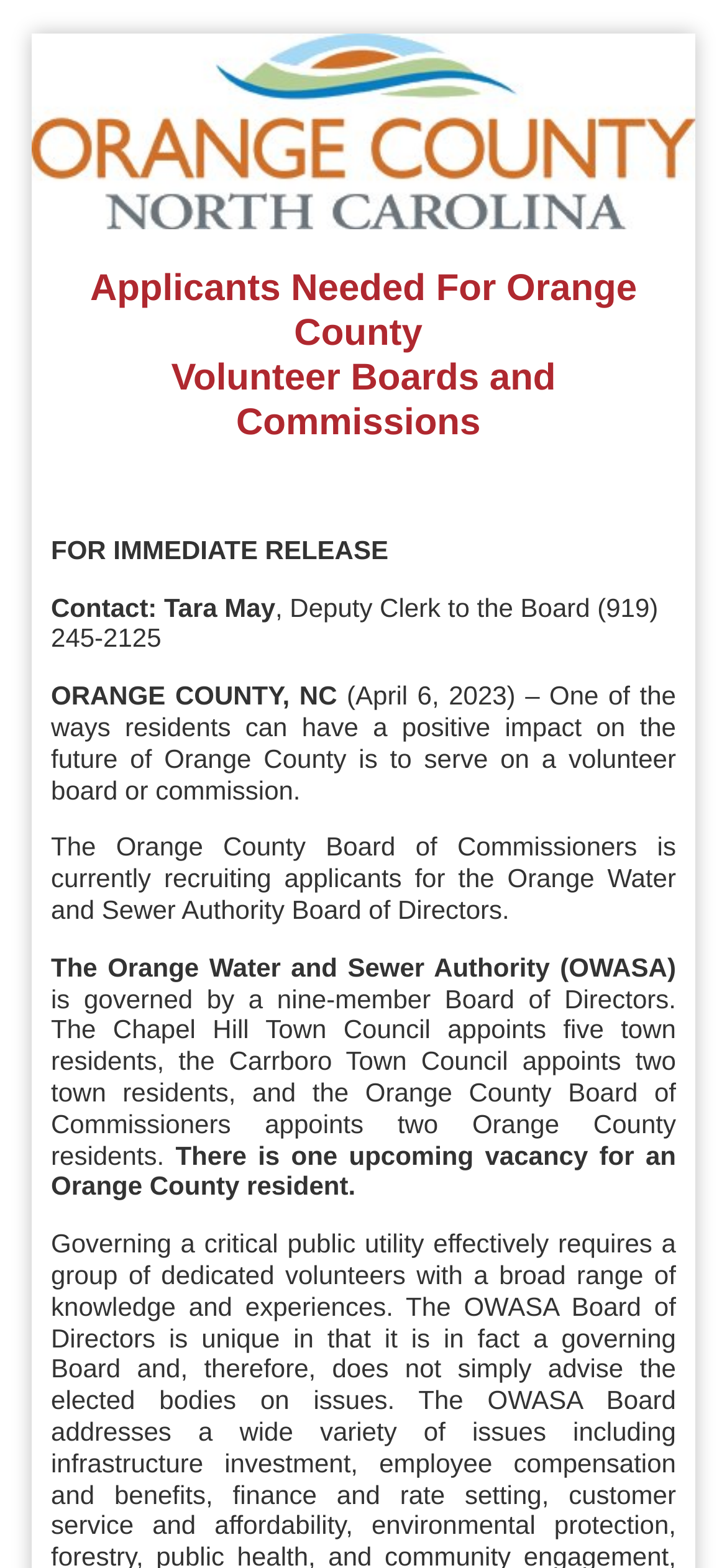Please provide a comprehensive answer to the question below using the information from the image: What is the date of the press release?

I found this answer by reading the text that starts with 'FOR IMMEDIATE RELEASE' and provides the date 'April 6, 2023'.